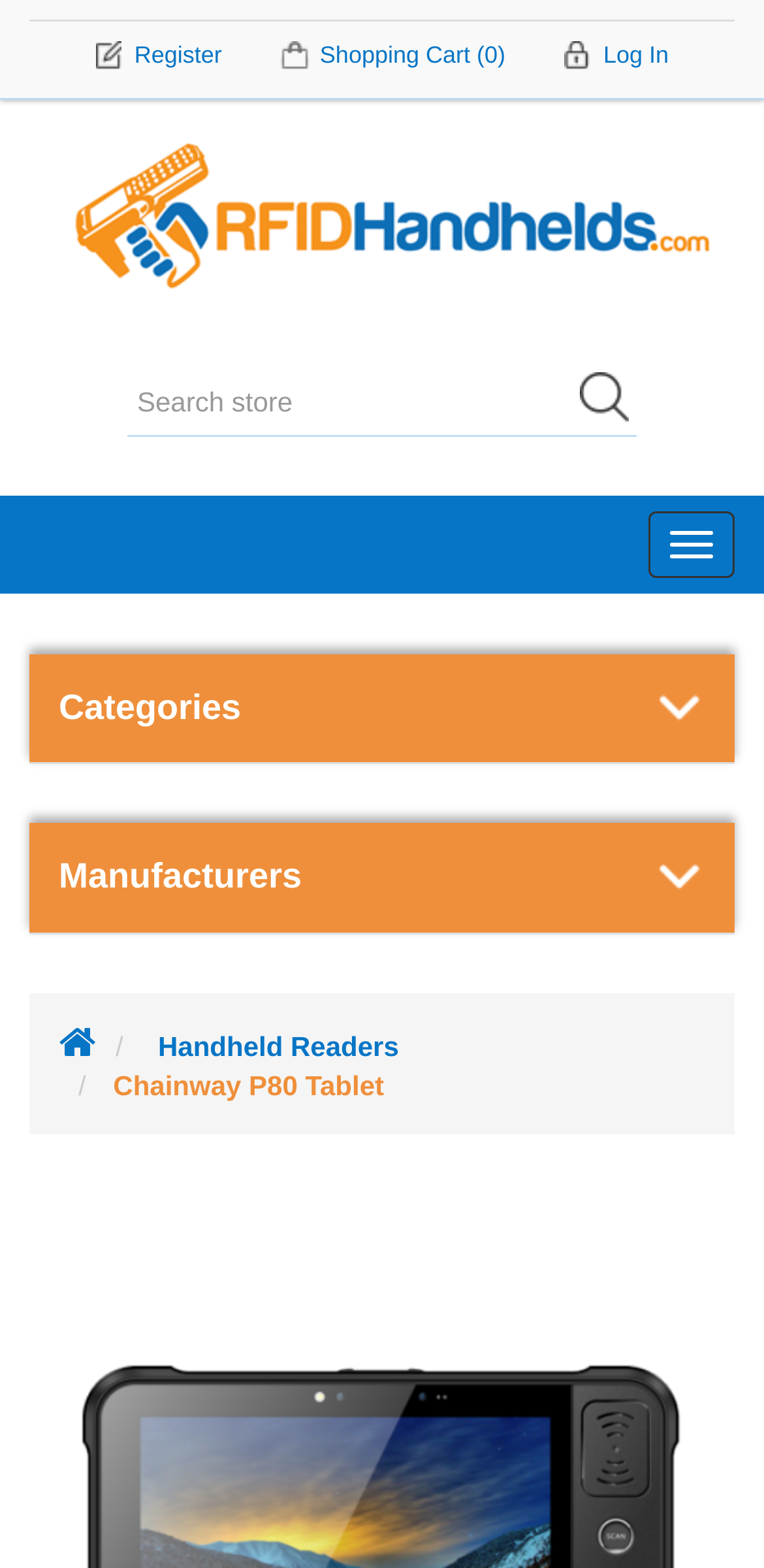Utilize the details in the image to give a detailed response to the question: What is the purpose of the button at the top right?

I found the button's purpose by looking at the button element with the text 'Toggle navigation' at coordinates [0.849, 0.326, 0.962, 0.368]. The text on the button indicates its function.